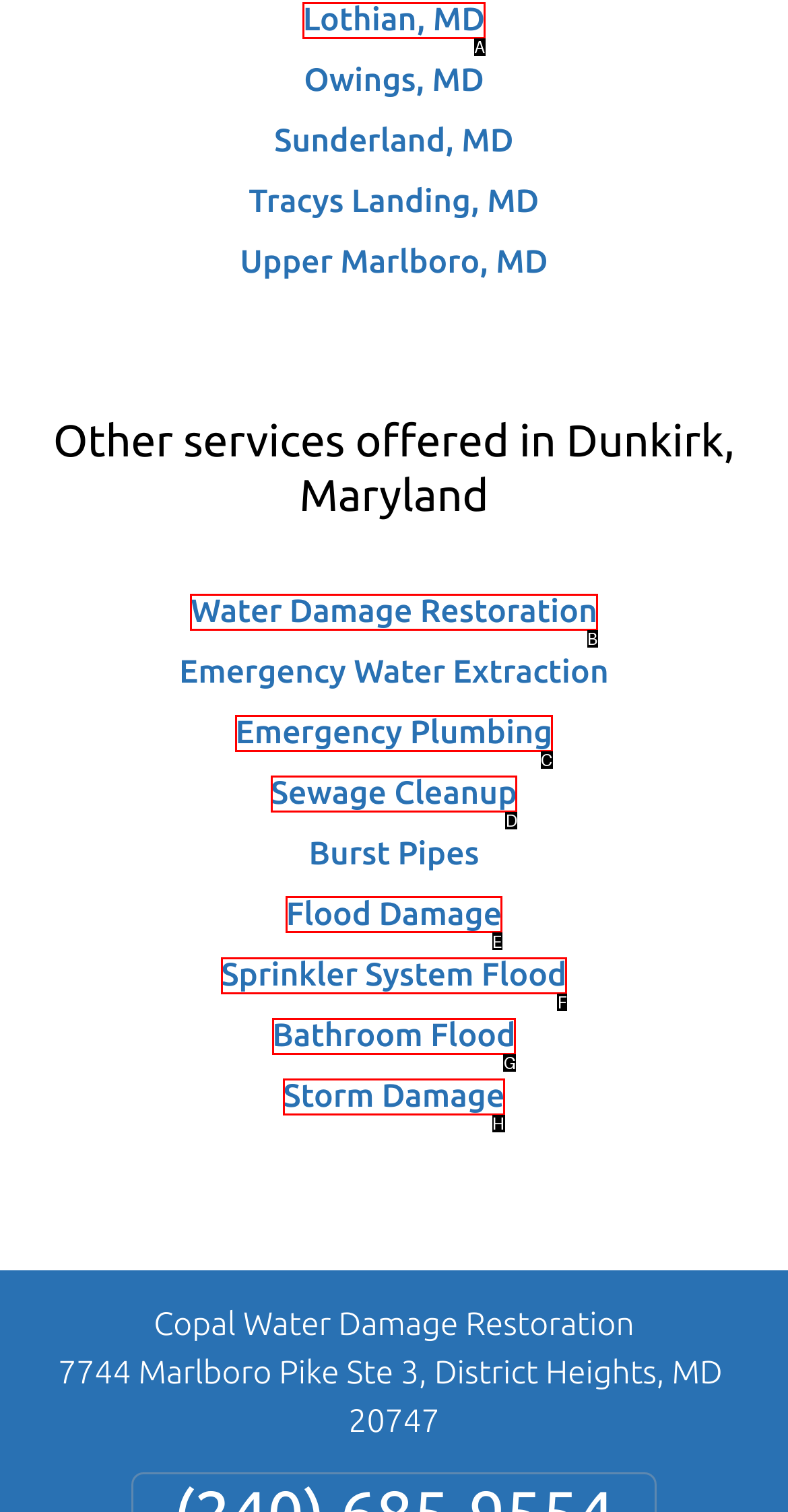Select the HTML element that needs to be clicked to carry out the task: Get information about Flood Damage
Provide the letter of the correct option.

E